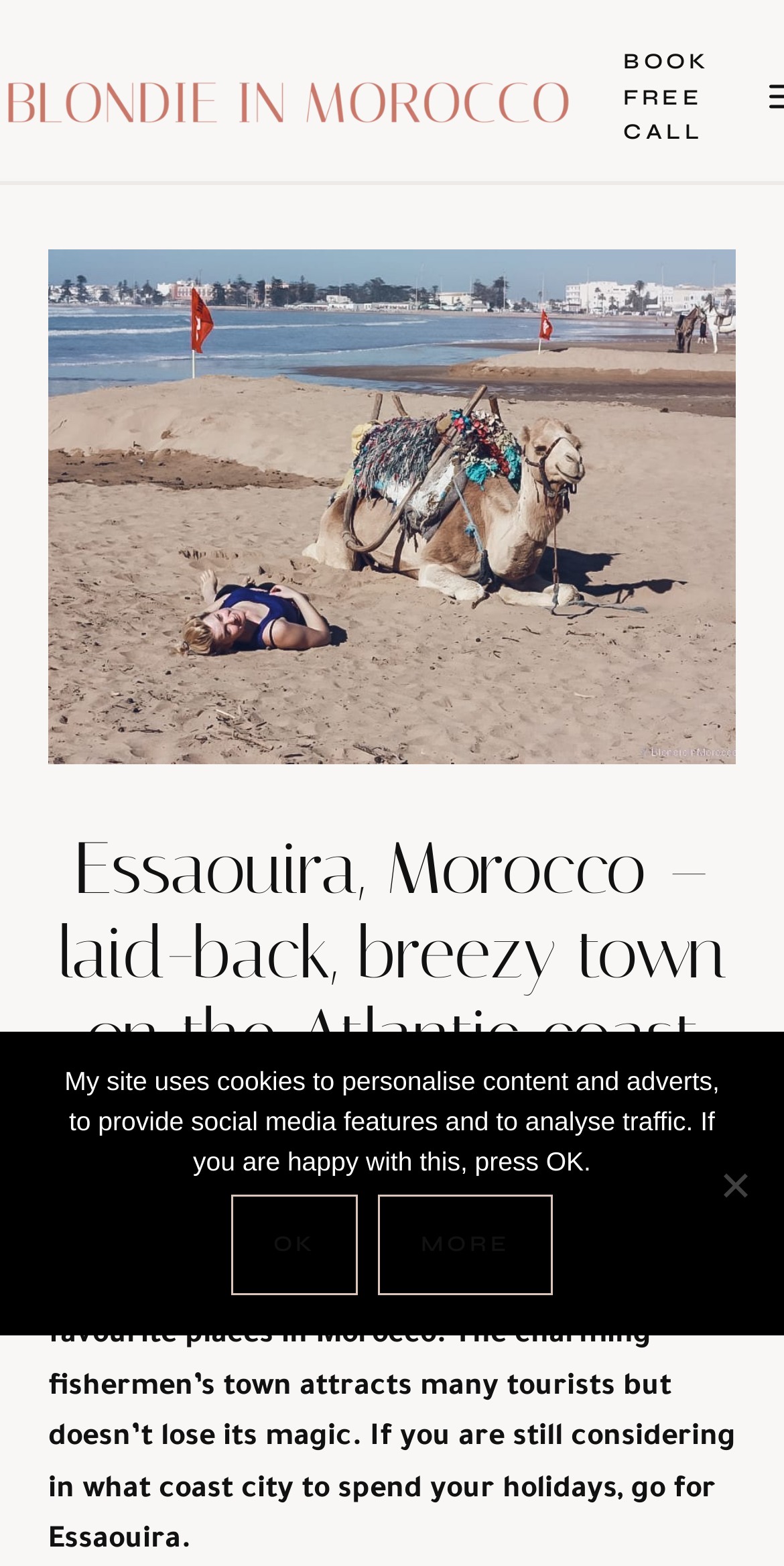Please provide a comprehensive response to the question below by analyzing the image: 
How many comments does the blog post have?

The question is asking about the number of comments on the blog post. From the webpage, we can see that the link '2 Comments' indicates that the blog post has 2 comments.